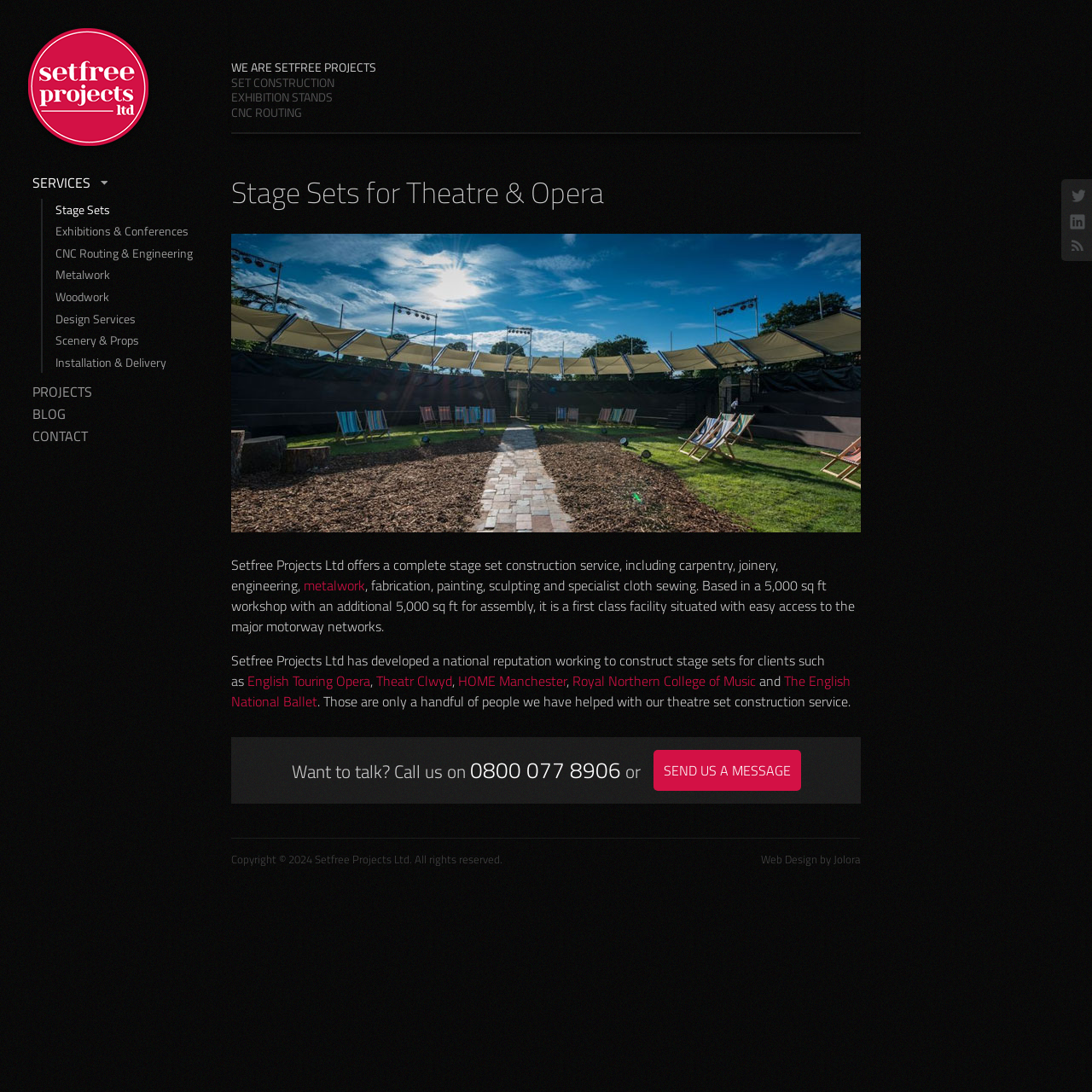What is the company's workshop size?
Please respond to the question with as much detail as possible.

The company's workshop size can be found in the text on the webpage, which states that 'Based in a 5,000 sq ft workshop with an additional 5,000 sq ft for assembly, it is a first class facility situated with easy access to the major motorway networks'. This suggests that the company's workshop is 5,000 square feet in size.